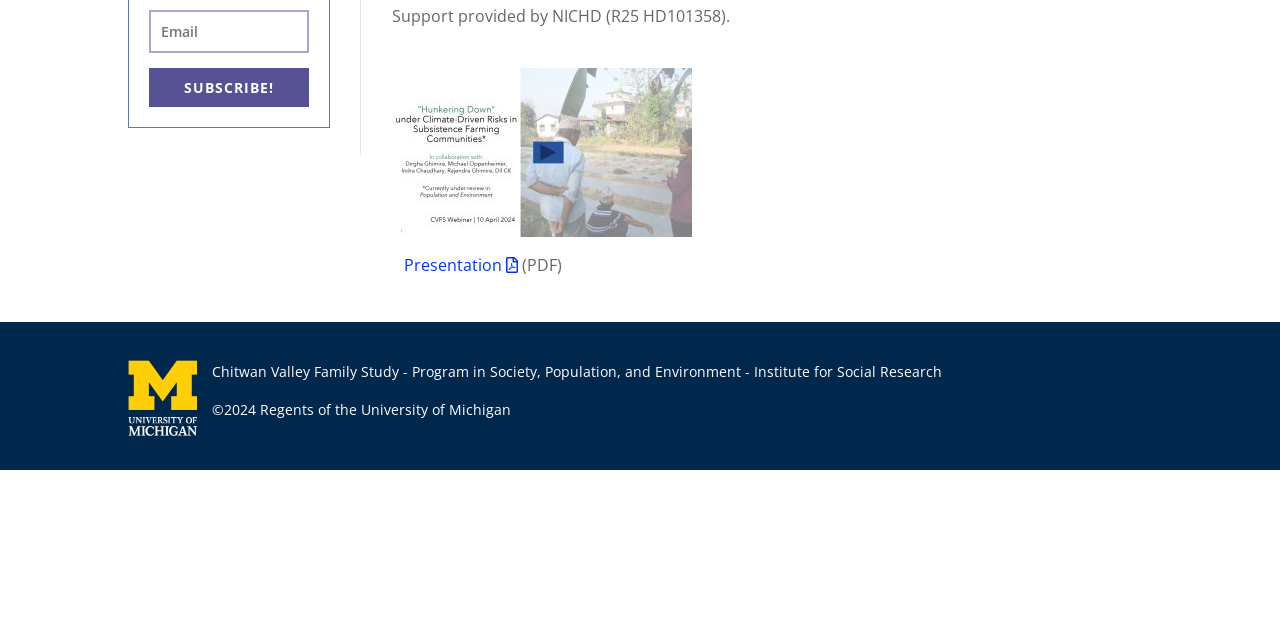Determine the bounding box coordinates of the UI element described below. Use the format (top-left x, top-left y, bottom-right x, bottom-right y) with floating point numbers between 0 and 1: Presentation

[0.315, 0.397, 0.404, 0.431]